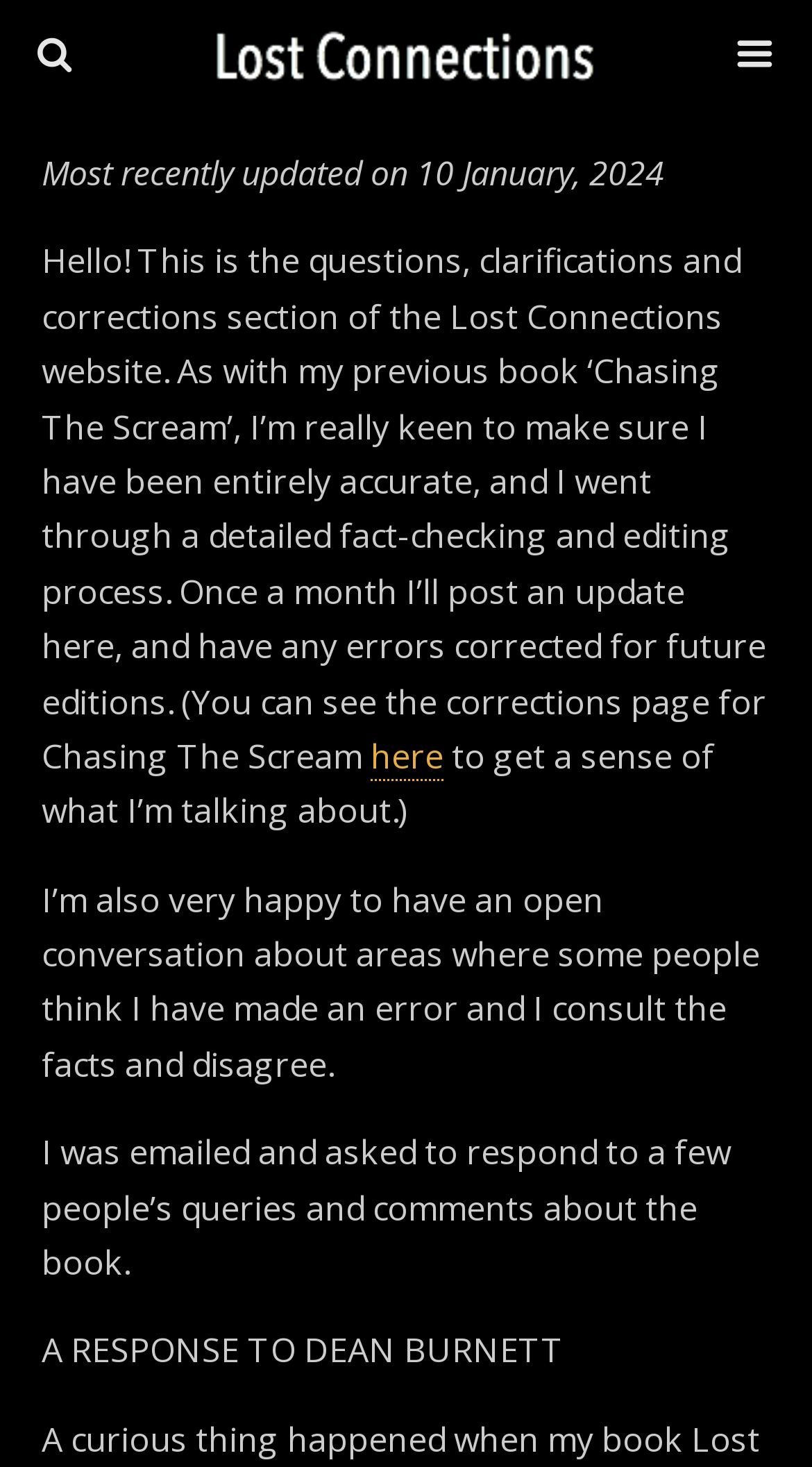Please answer the following question as detailed as possible based on the image: 
What is the purpose of this webpage?

The purpose of this webpage can be understood by reading the introductory text 'Hello! This is the questions, clarifications and corrections section of the Lost Connections website.' This section is dedicated to addressing questions, clarifications, and corrections related to the book 'Lost Connections'.